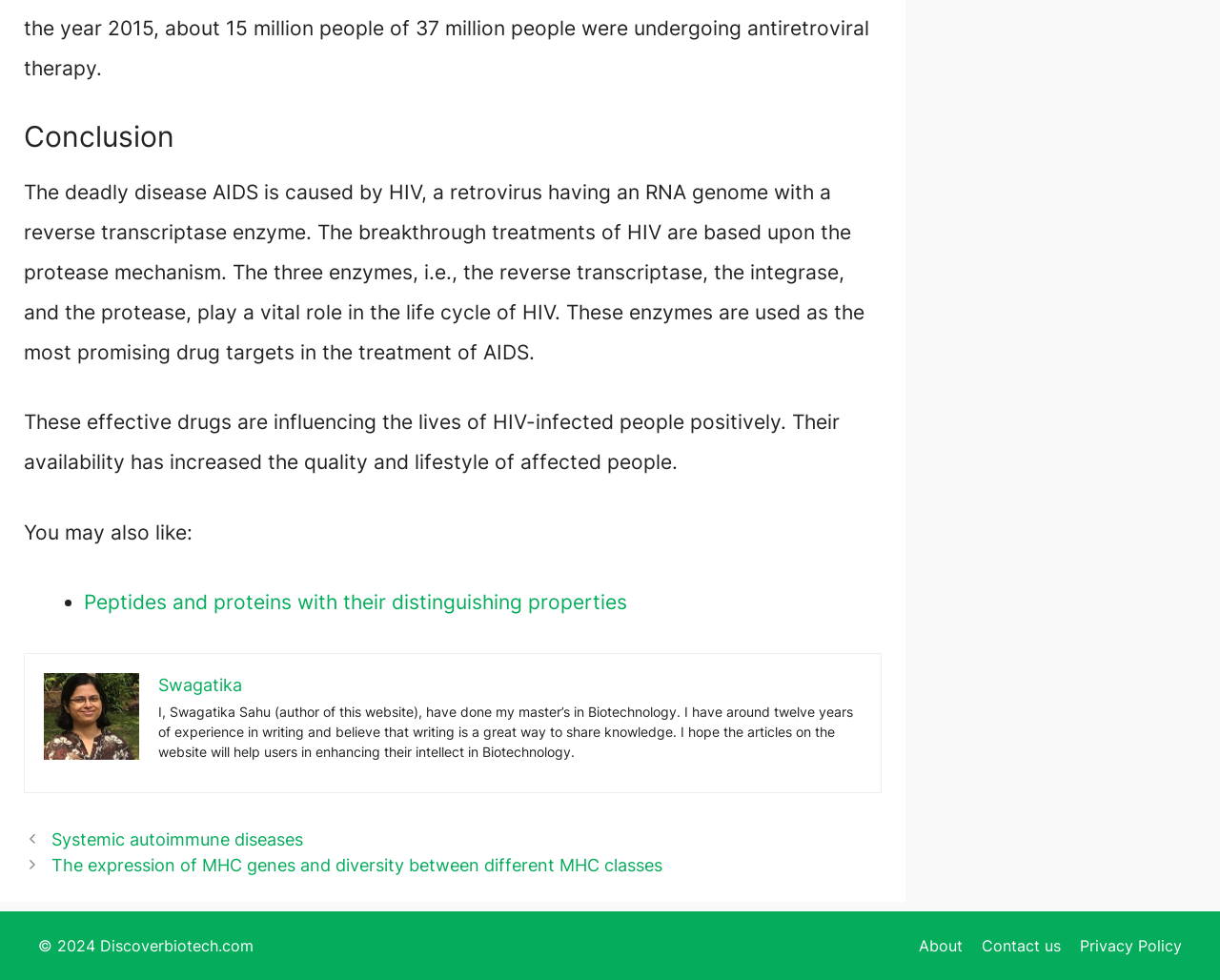Can you give a comprehensive explanation to the question given the content of the image?
How many links are there in the 'You may also like' section?

The 'You may also like' section is located in the middle of the webpage and contains two links: 'Peptides and proteins with their distinguishing properties' and 'Swagatika'.